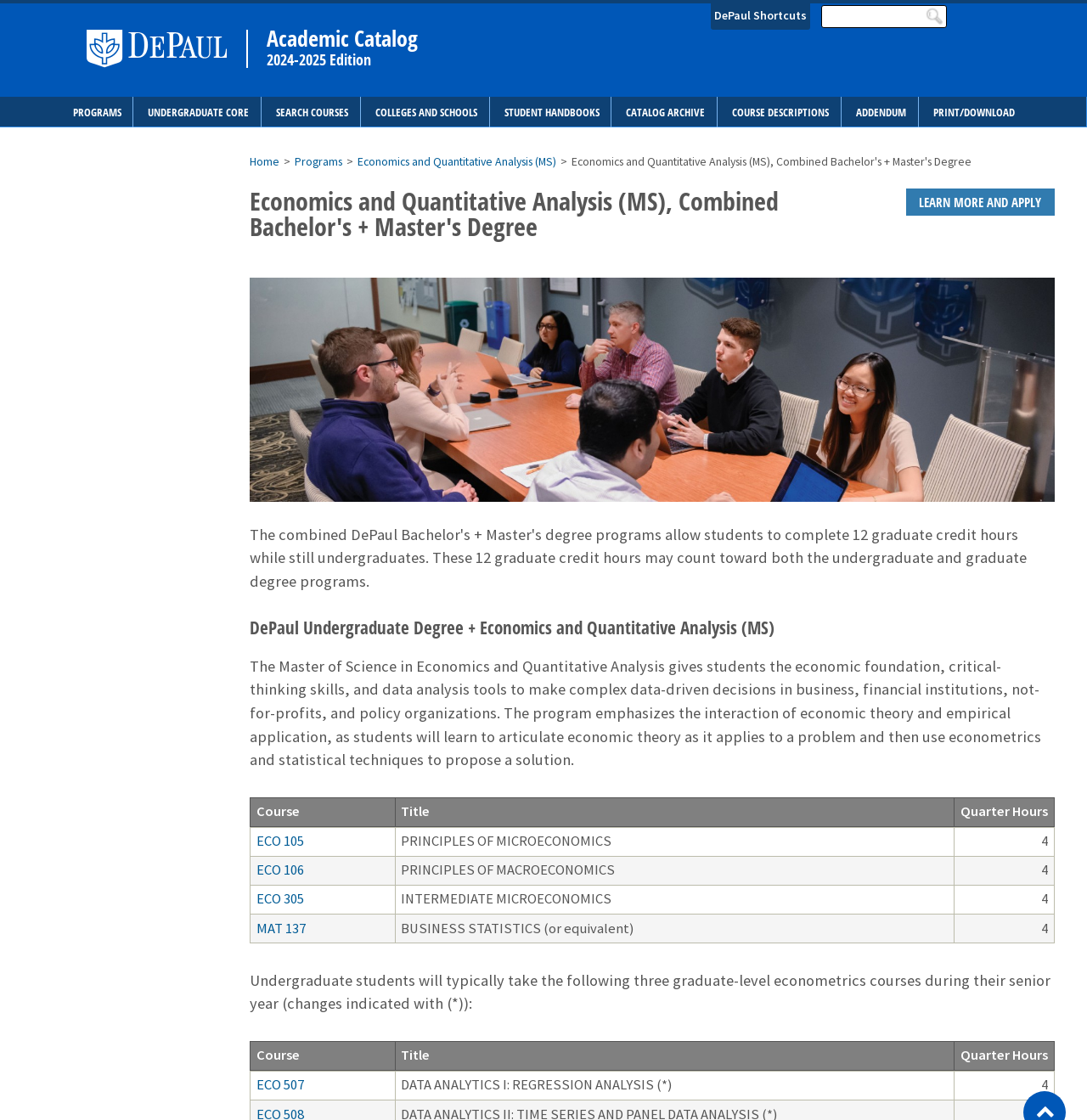Please identify the bounding box coordinates of the element's region that I should click in order to complete the following instruction: "Learn more and apply". The bounding box coordinates consist of four float numbers between 0 and 1, i.e., [left, top, right, bottom].

[0.833, 0.168, 0.97, 0.193]